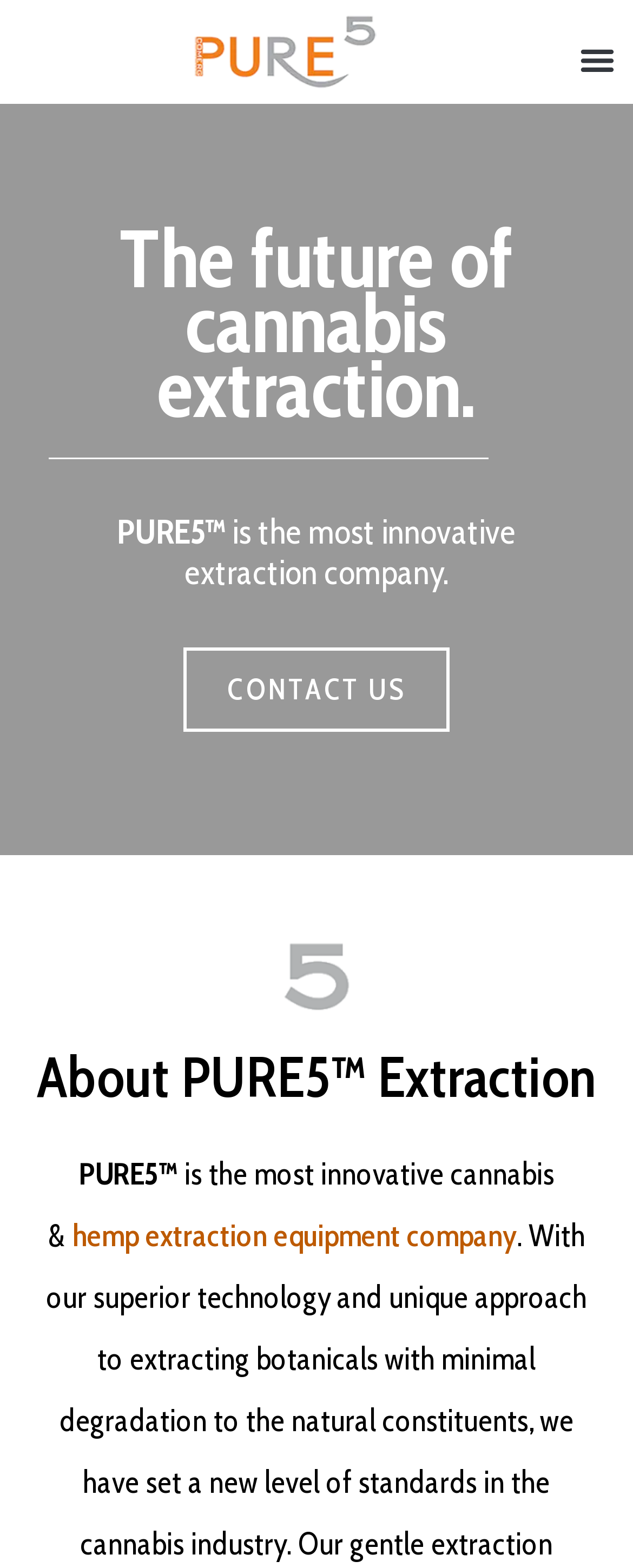Give a comprehensive overview of the webpage, including key elements.

The webpage is about PURE5™, a company that specializes in cannabis extraction equipment. At the top left of the page, there is a logo of PURE5 Extraction systems company, which is also a link. On the top right, there is a menu toggle button. 

Below the logo, there is a heading that reads "The future of cannabis extraction." followed by a brief introduction to PURE5™, which is described as "the most innovative extraction company." There is also a "CONTACT US" link nearby.

Further down, there is an icon of the number 5, and a heading that reads "About PURE5™ Extraction". Below this heading, there is a paragraph of text that describes PURE5™ as "the most innovative cannabis & hemp extraction equipment company", with a link to more information about the company.